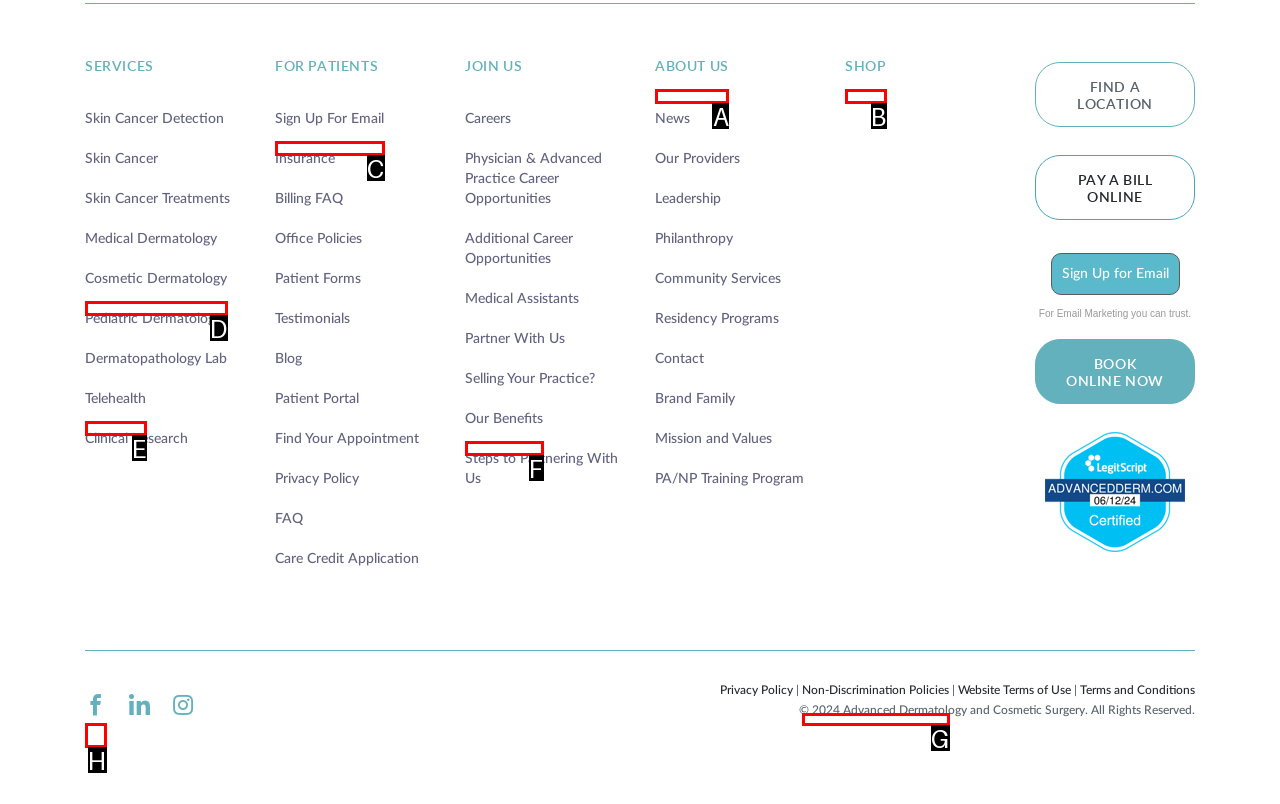From the description: Sign Up For Email, select the HTML element that fits best. Reply with the letter of the appropriate option.

C